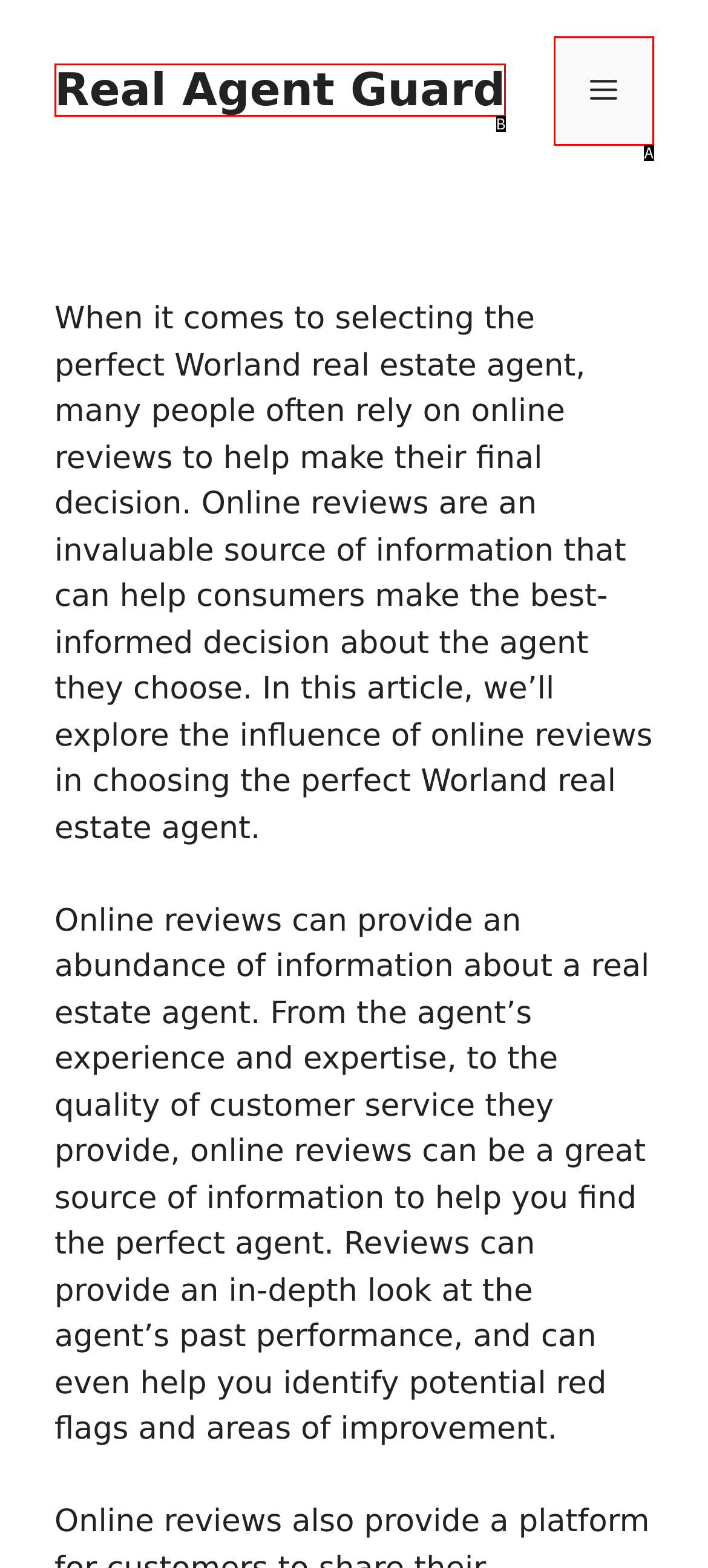Match the option to the description: Real Agent Guard
State the letter of the correct option from the available choices.

B